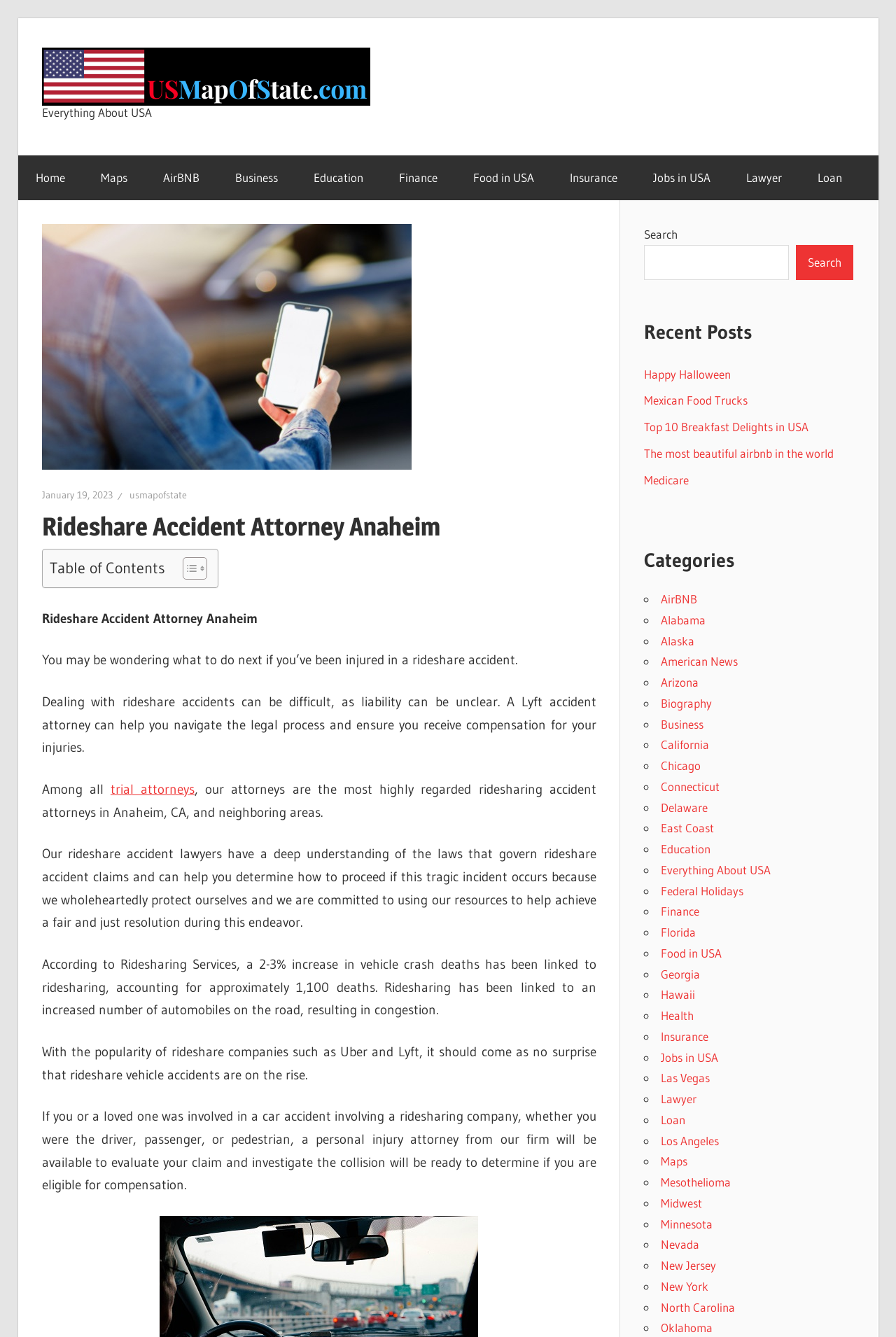Please give a concise answer to this question using a single word or phrase: 
What is the name of the law firm?

Not specified